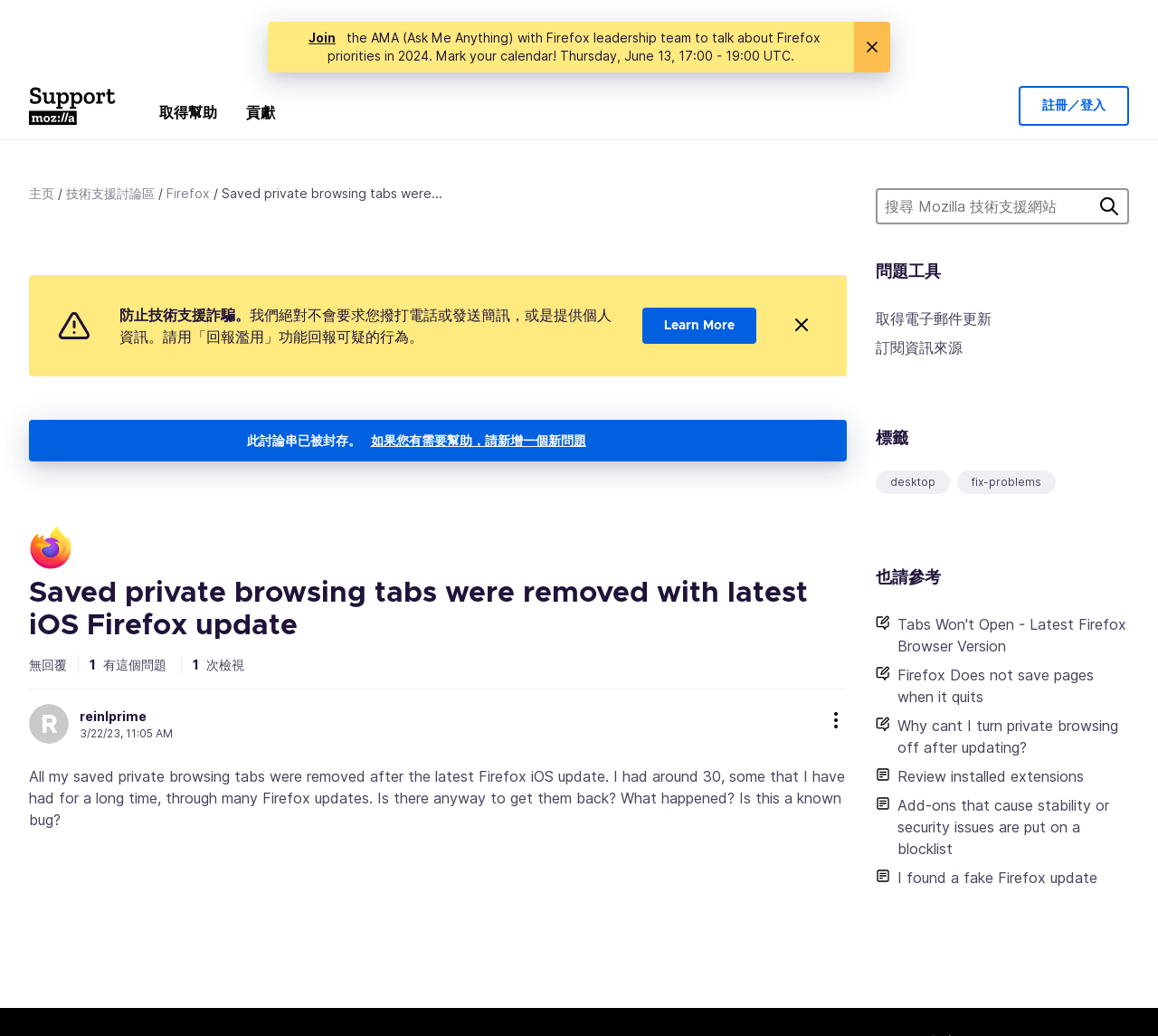Present a detailed account of what is displayed on the webpage.

This webpage appears to be a discussion forum or support page related to Firefox, with a specific topic about saved private browsing tabs being removed after a recent iOS update. 

At the top of the page, there is a button and a link to "Join" and a notification about an upcoming AMA (Ask Me Anything) session with Firefox leadership. On the top-left corner, there is a Mozilla Support logo, which is an image. 

Below the logo, there are several links to different sections of the website, including "主页" (home), "技術支援討論區" (support forum), and "Firefox". 

The main content of the page is a discussion thread about the issue of saved private browsing tabs being removed. The thread has a title "Saved private browsing tabs were removed with latest iOS Firefox update" and a description of the problem. 

On the right side of the page, there is a search box and a button to search the Mozilla support website. Below the search box, there are several links to related topics, such as "問題工具" (problem tools) and "標籤" (tags). 

Further down the page, there are several links to other related discussions, including "Tabs Won't Open - Latest Firefox Browser Version" and "Firefox Does not save pages when it quits". 

The discussion thread itself has a warning message about preventing technical support scams and a link to "Learn More" about it. There is also a button to report abuse. 

The thread is marked as closed, and there is a message indicating that users should create a new question if they need help. The thread has no replies, and there is information about the number of views and the time of the last activity.